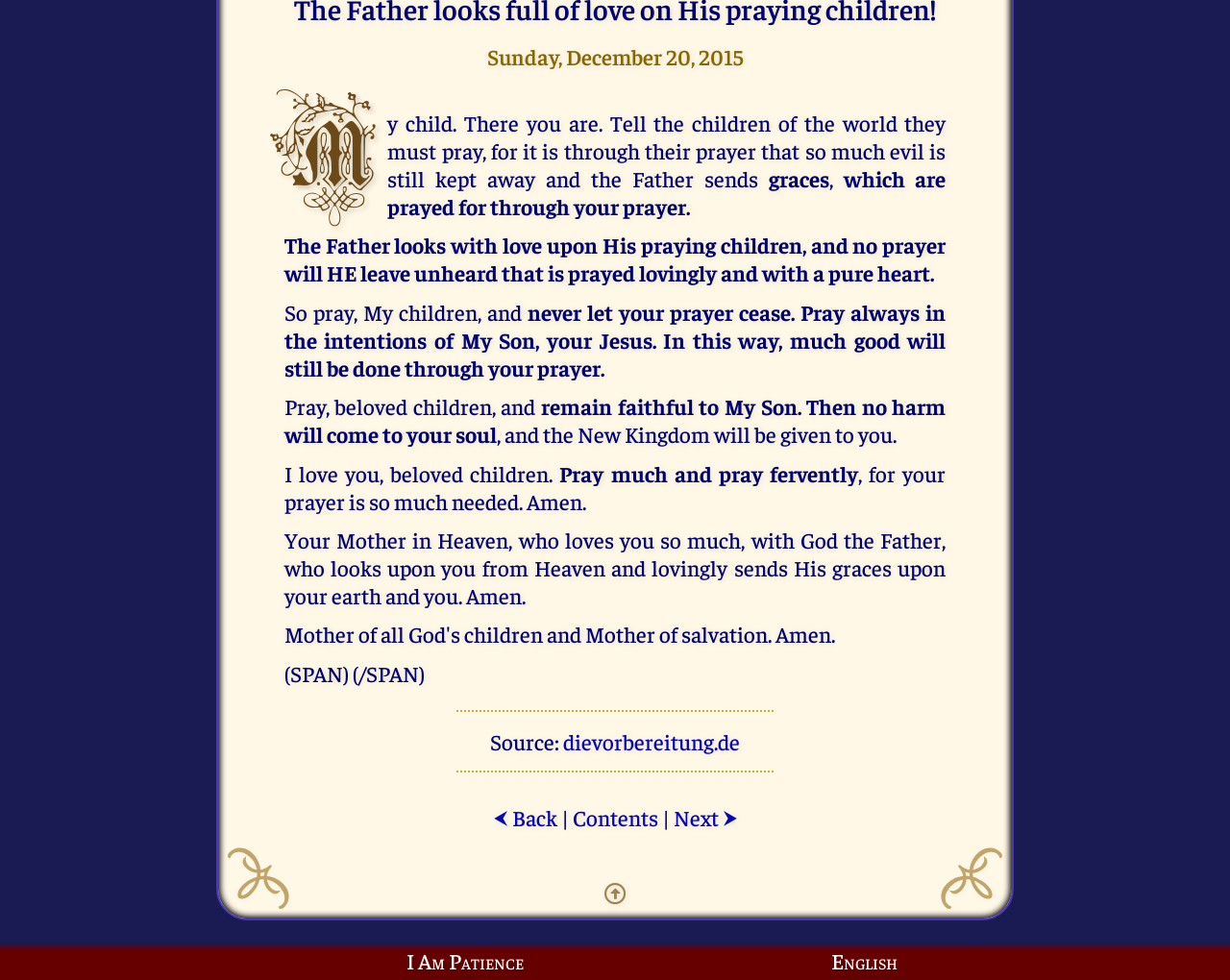Determine the bounding box for the HTML element described here: "⮜ Back". The coordinates should be given as [left, top, right, bottom] with each number being a float between 0 and 1.

[0.4, 0.819, 0.453, 0.848]